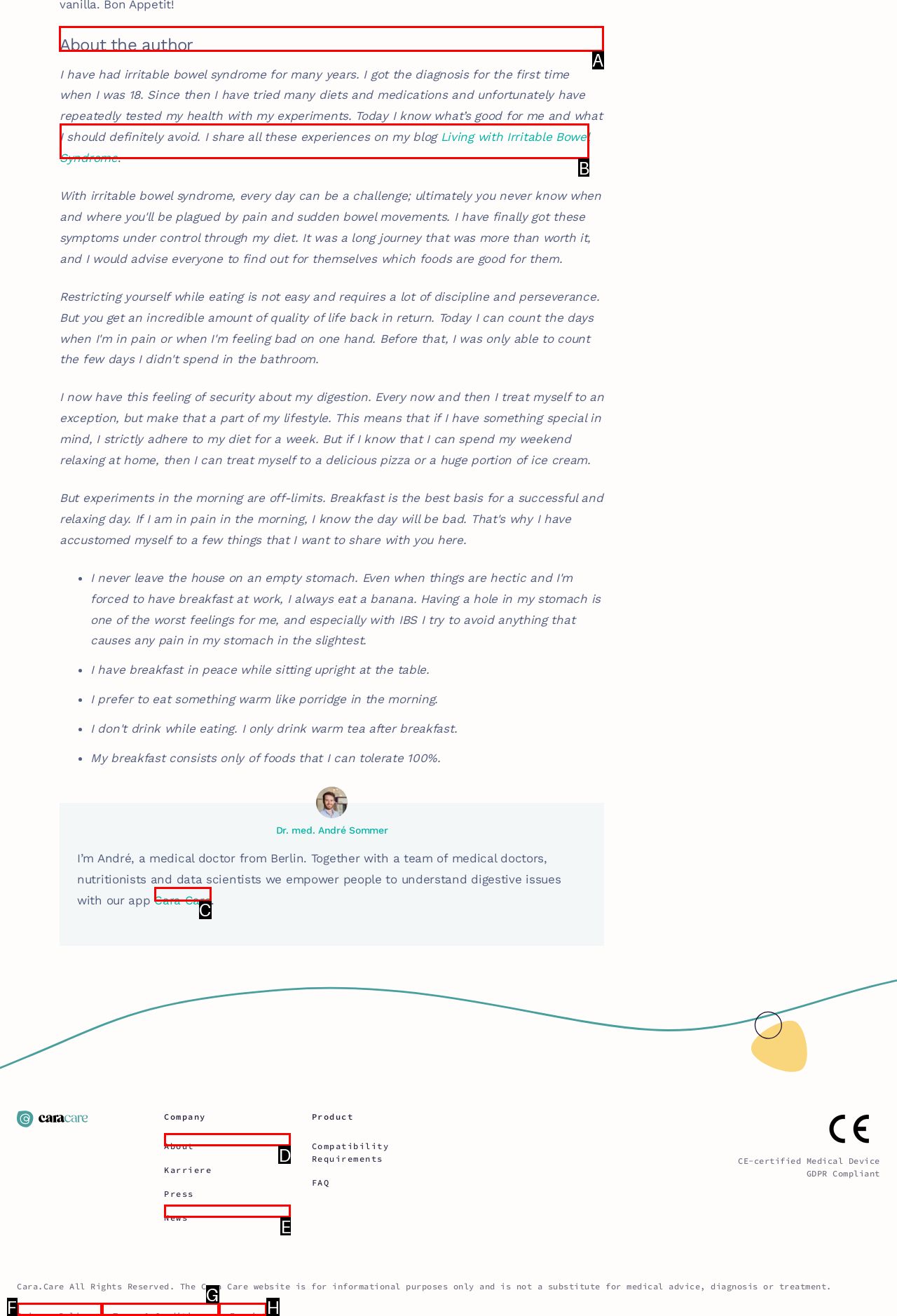Select the option I need to click to accomplish this task: click on Home
Provide the letter of the selected choice from the given options.

None